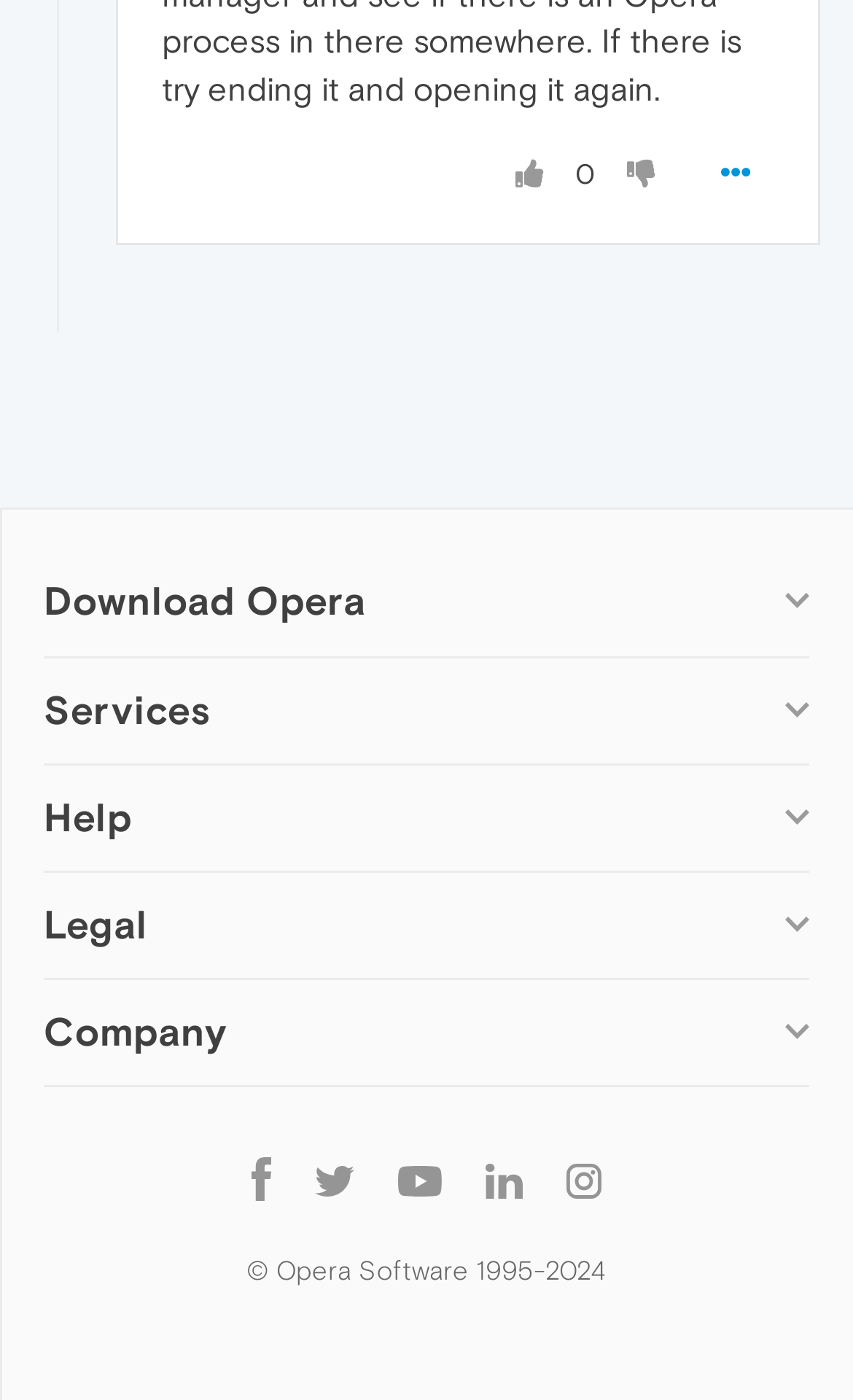Point out the bounding box coordinates of the section to click in order to follow this instruction: "Learn about Opera's security".

[0.051, 0.723, 0.175, 0.745]